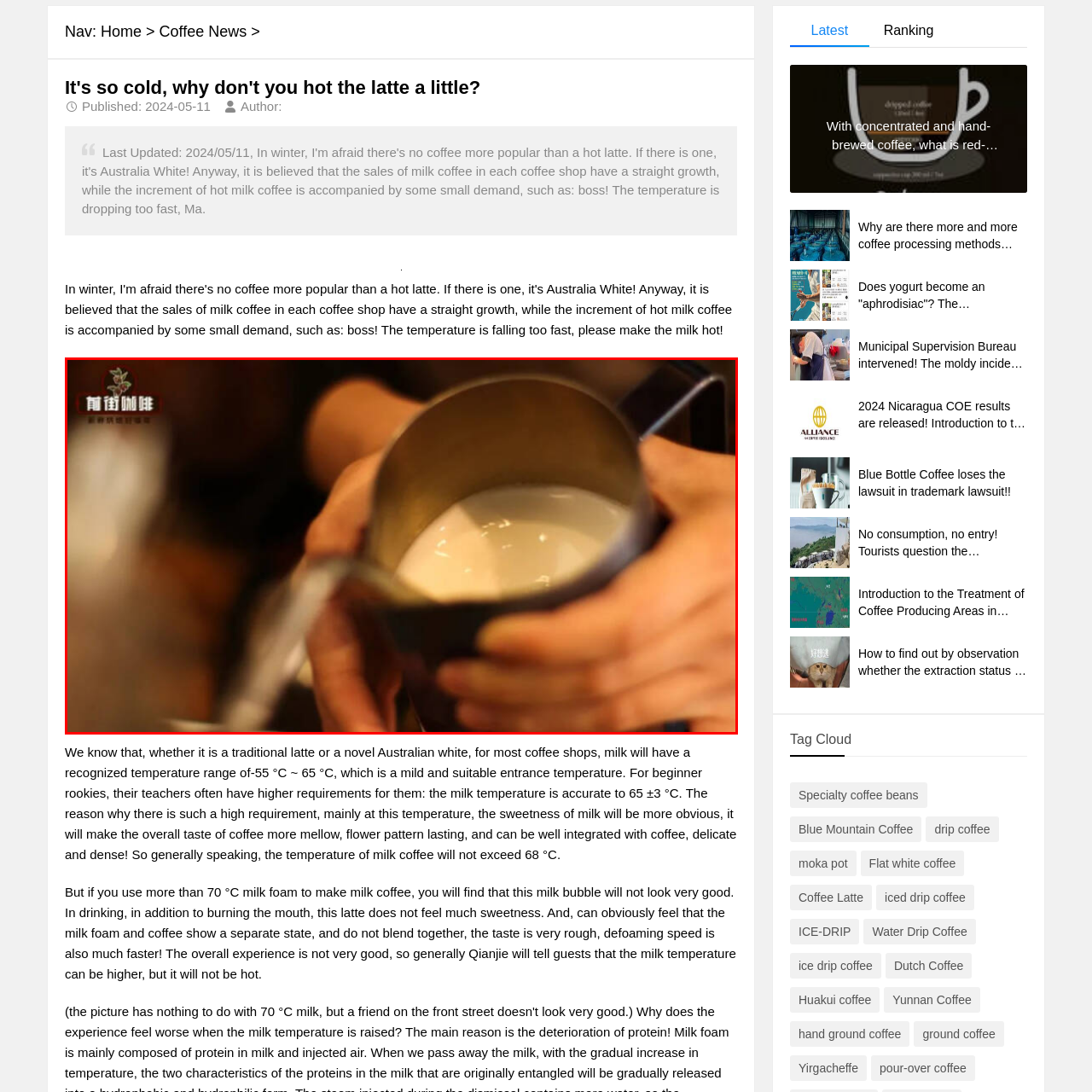Give a detailed account of the visual elements present in the image highlighted by the red border.

In the image, a person is holding a stainless steel pitcher filled with steamed milk, typically used for making lattes or cappuccinos. The close-up view captures the smooth surface of the milk, glistening as it reflects the ambient light. The hand gripping the pitcher suggests the person is preparing to froth the milk, an essential step in creating rich, creamy coffee beverages. The blurred background hints at a cozy café atmosphere, aligning with the theme of coffee preparation discussed in the accompanying content, which emphasizes the importance of milk temperature for achieving the perfect latte. This skillful act showcases the artistry involved in coffee making, highlighting the delicate balance required to achieve an ideal flavor profile in milk coffee beverages.